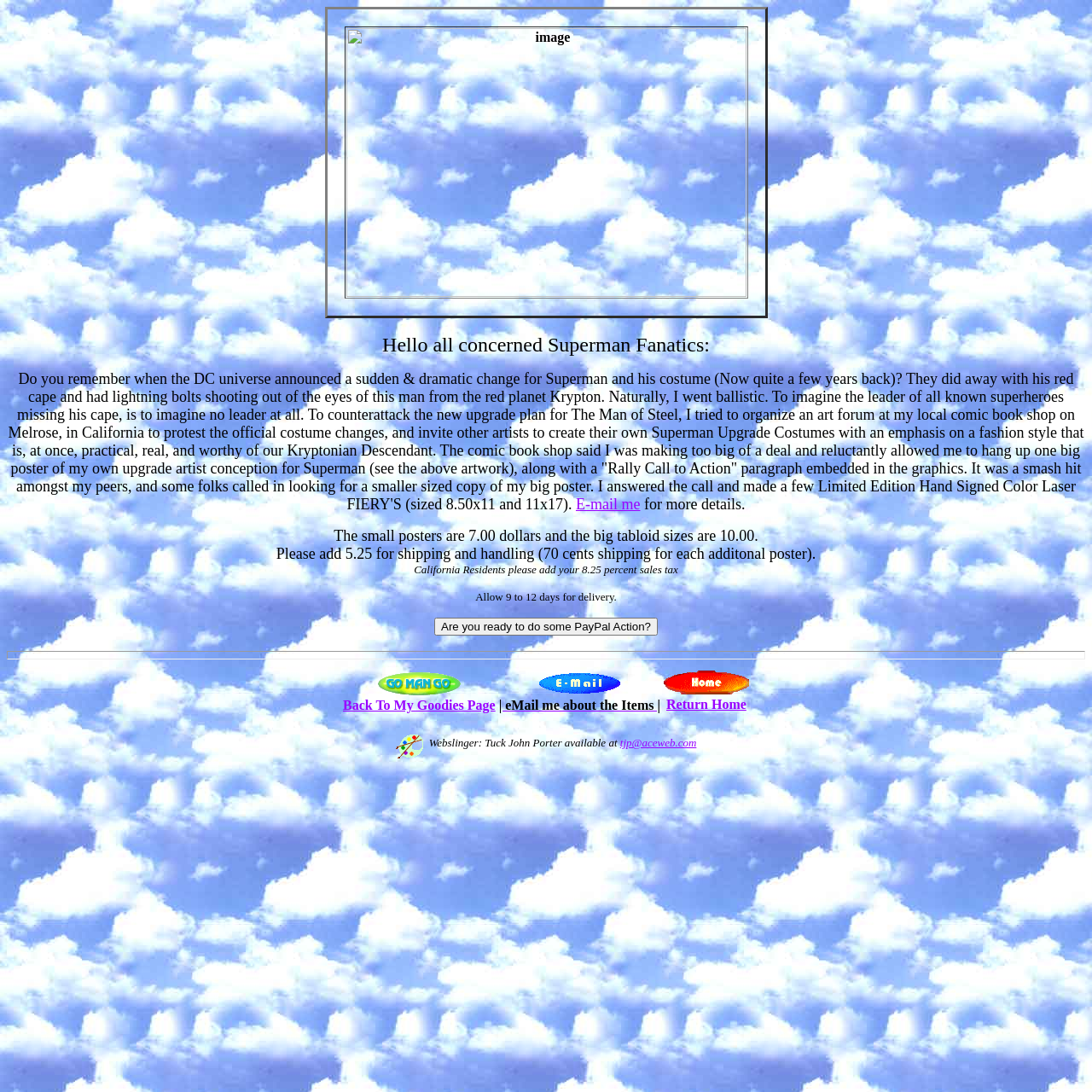Reply to the question with a brief word or phrase: What is the purpose of the 'E-mail me' link?

To contact the designer